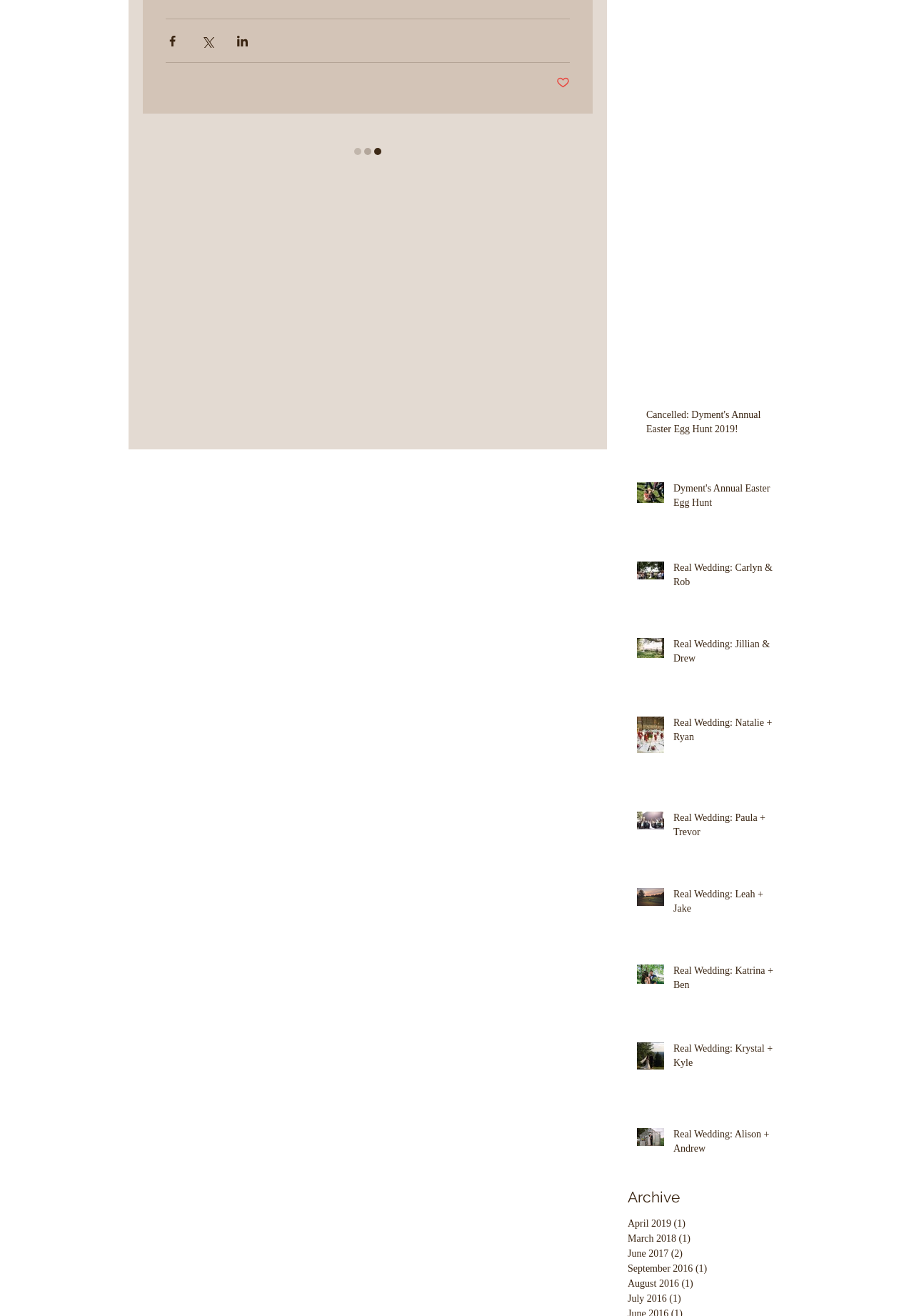What is the purpose of the buttons at the top?
Please provide a detailed and thorough answer to the question.

The buttons at the top of the webpage, including 'Share via Facebook', 'Share via Twitter', and 'Share via LinkedIn', are used to share posts on social media platforms.